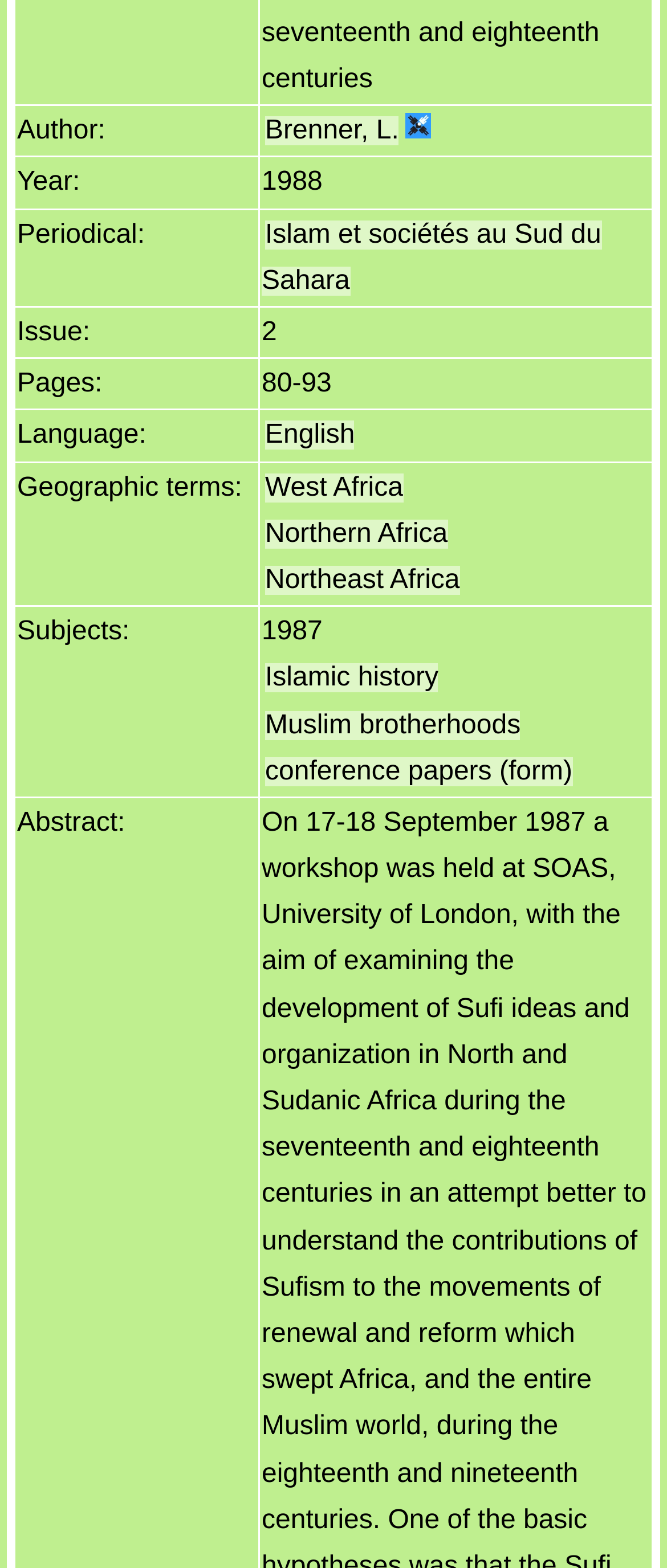Provide the bounding box coordinates of the HTML element this sentence describes: "English". The bounding box coordinates consist of four float numbers between 0 and 1, i.e., [left, top, right, bottom].

[0.397, 0.269, 0.532, 0.287]